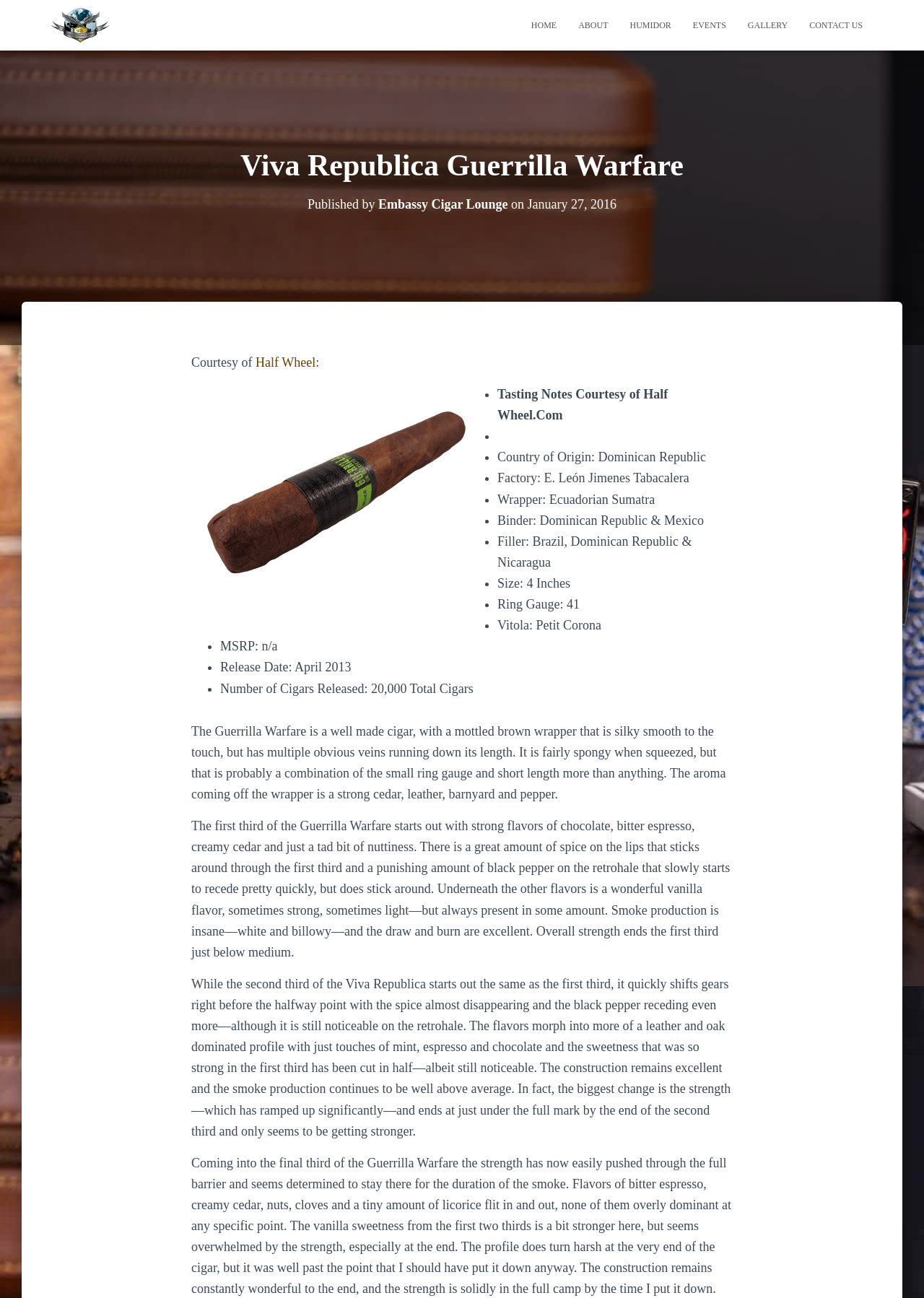Can you specify the bounding box coordinates for the region that should be clicked to fulfill this instruction: "Scroll up to the top of the page".

None